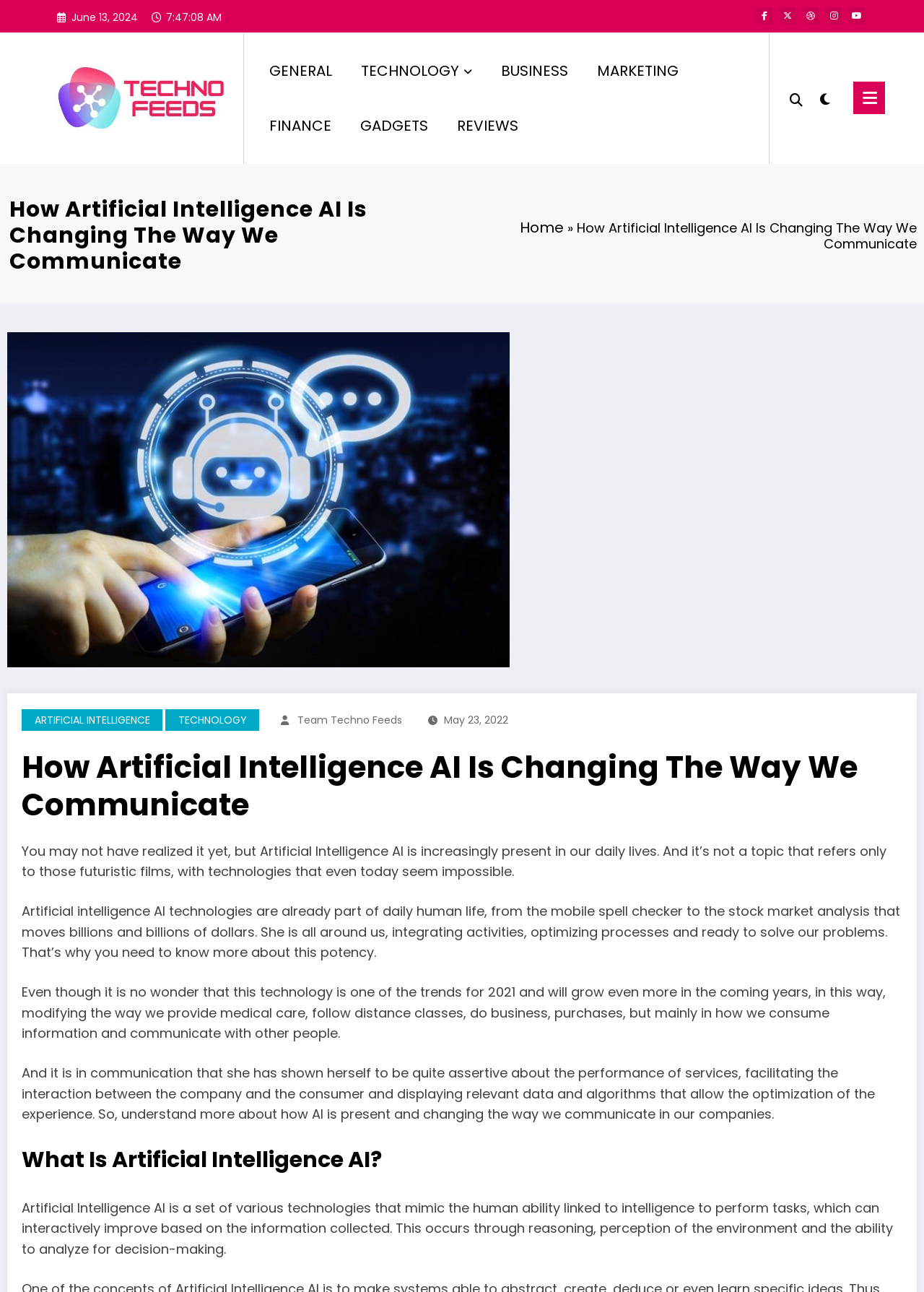Please answer the following question using a single word or phrase: 
What are the categories listed on the webpage?

GENERAL, TECHNOLOGY, BUSINESS, MARKETING, FINANCE, GADGETS, REVIEWS